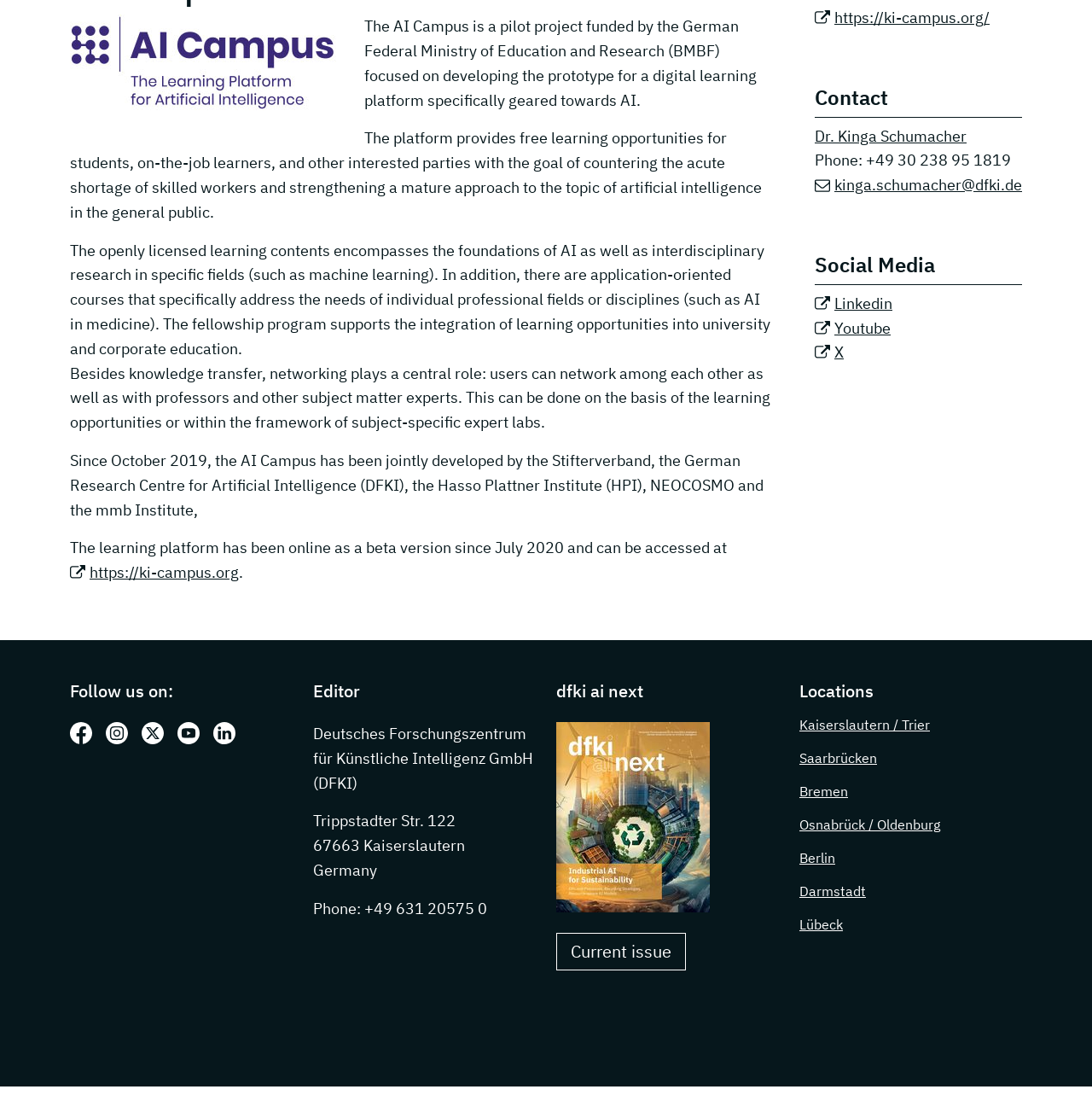Provide the bounding box coordinates of the HTML element this sentence describes: "Darmstadt". The bounding box coordinates consist of four float numbers between 0 and 1, i.e., [left, top, right, bottom].

[0.732, 0.802, 0.793, 0.817]